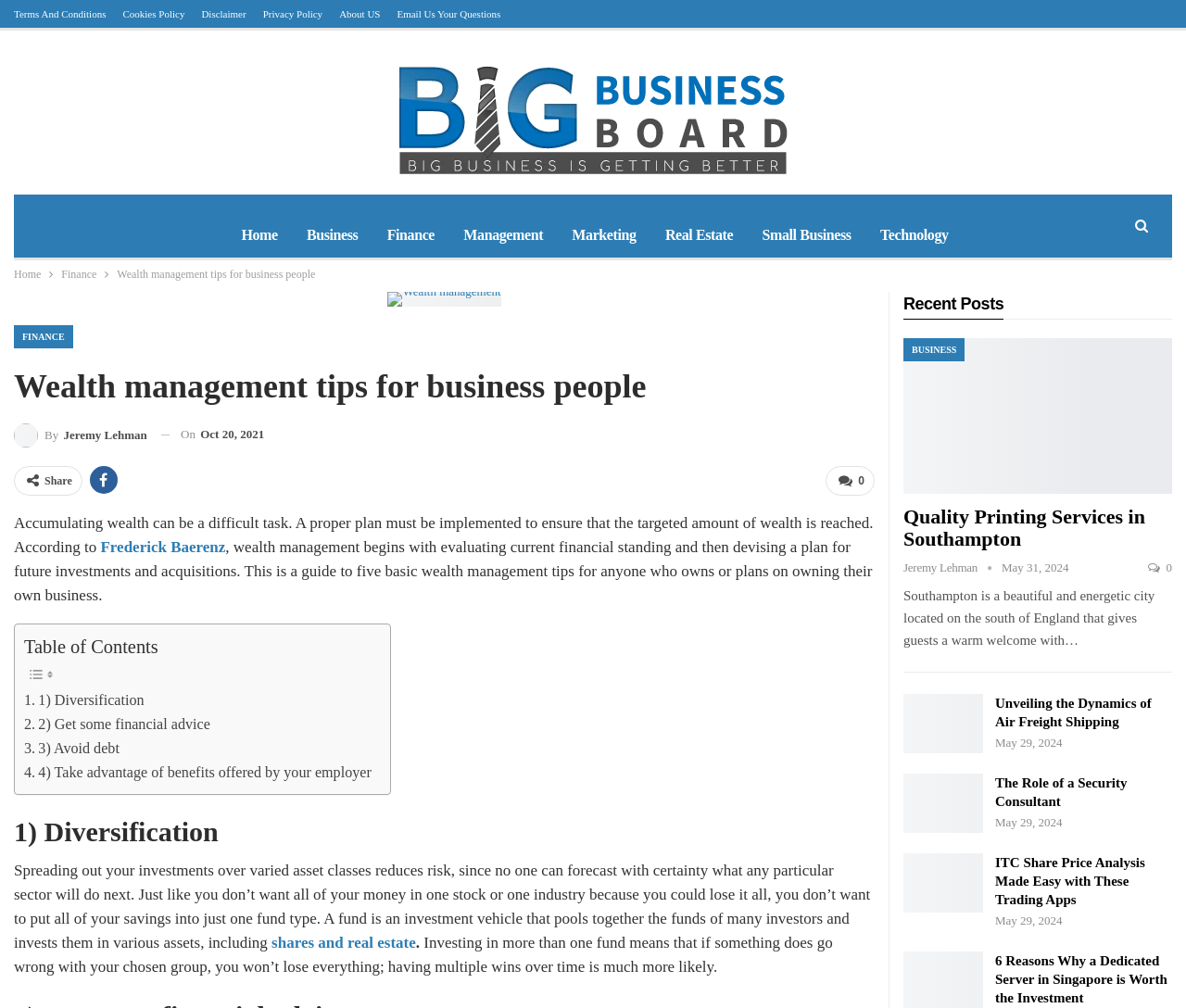What is the topic of the article? Refer to the image and provide a one-word or short phrase answer.

Wealth management